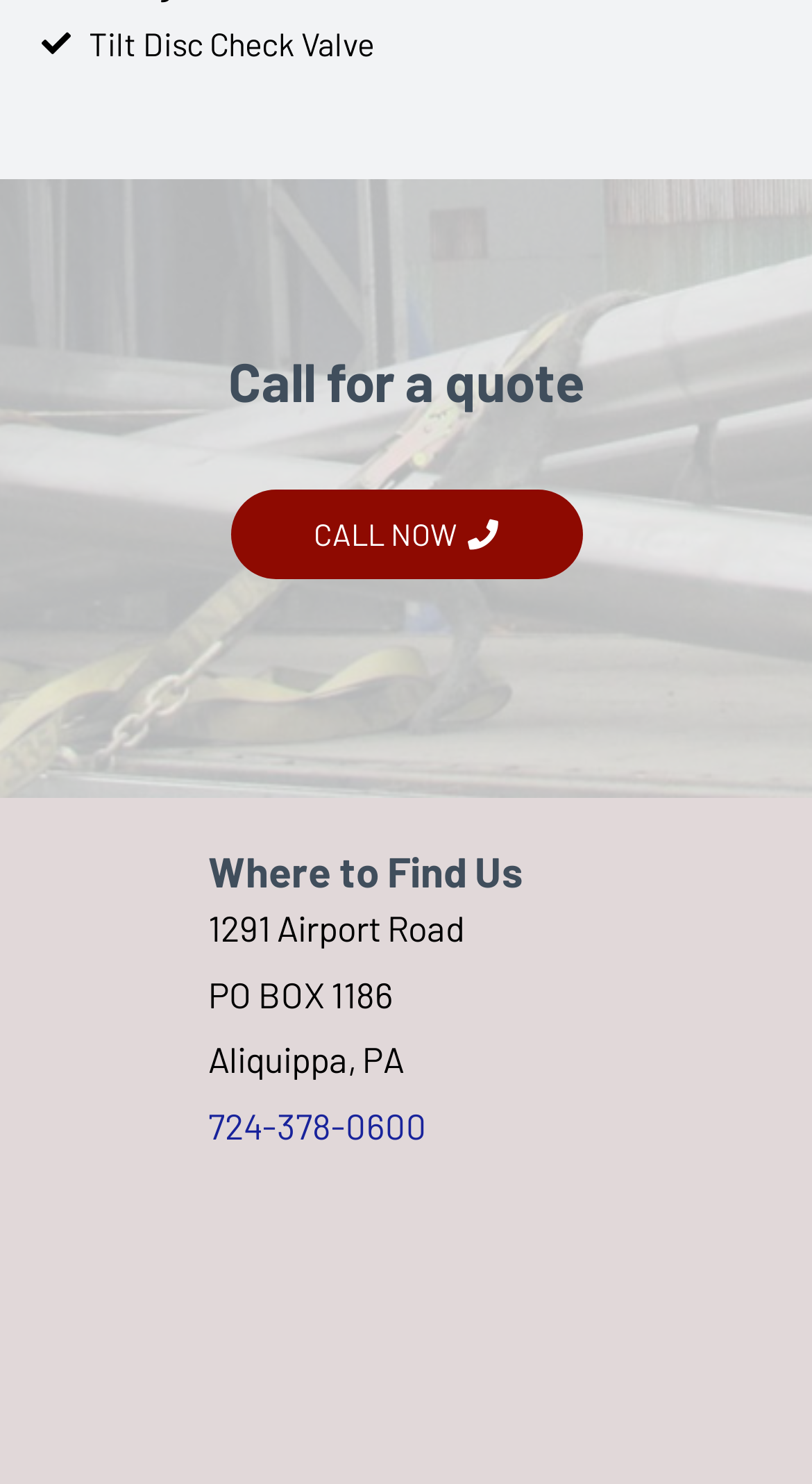Please use the details from the image to answer the following question comprehensively:
What is the city and state of the business location?

I found the city and state by looking at the StaticText element with the text 'Aliquippa, PA' which is located below the '1291 Airport Road' address.